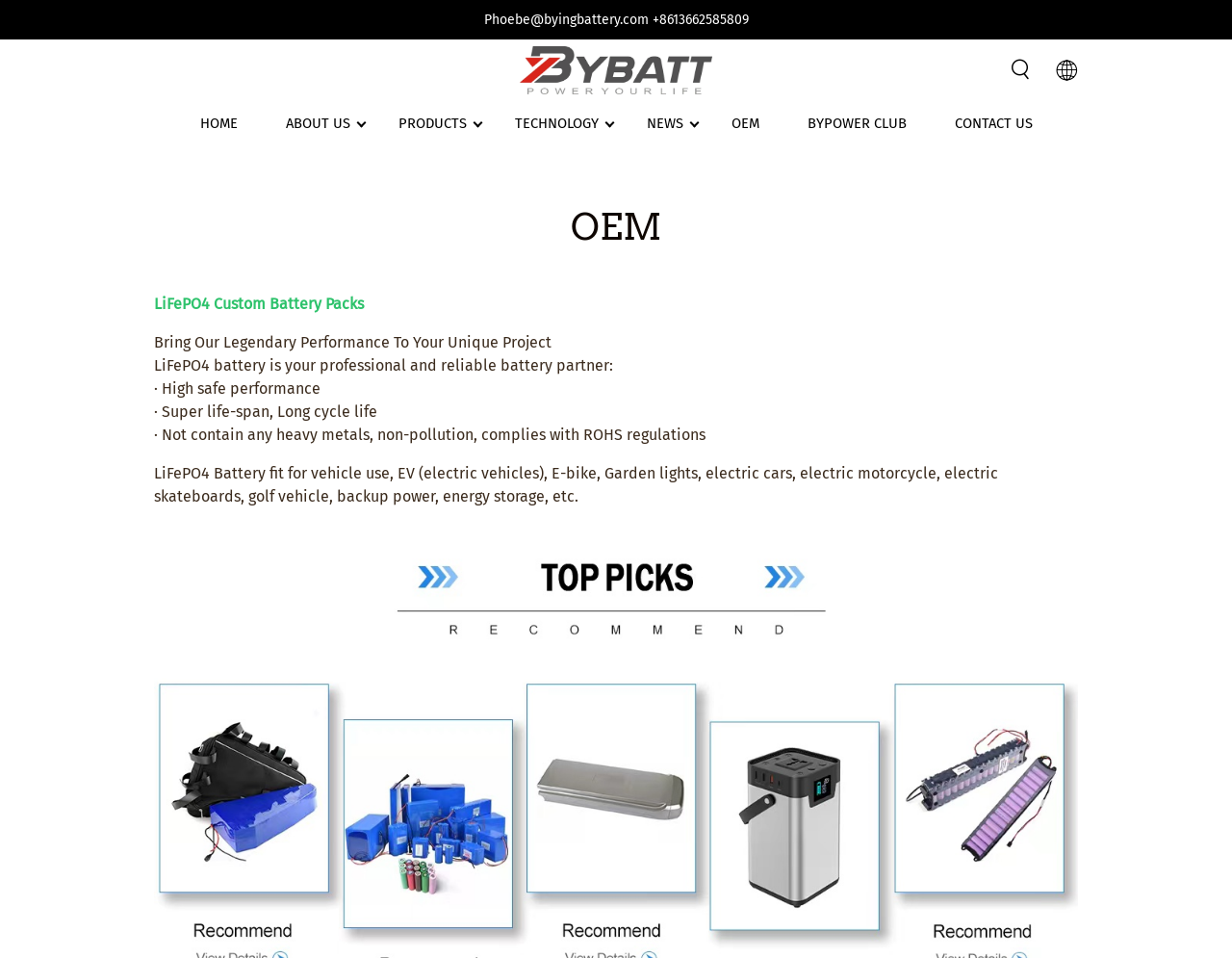What types of products does the company offer?
Deliver a detailed and extensive answer to the question.

The company offers LiFePO4 Custom Battery Packs, which is mentioned in the subheading of the webpage. This type of battery is suitable for various applications such as electric vehicles, e-bikes, and energy storage.